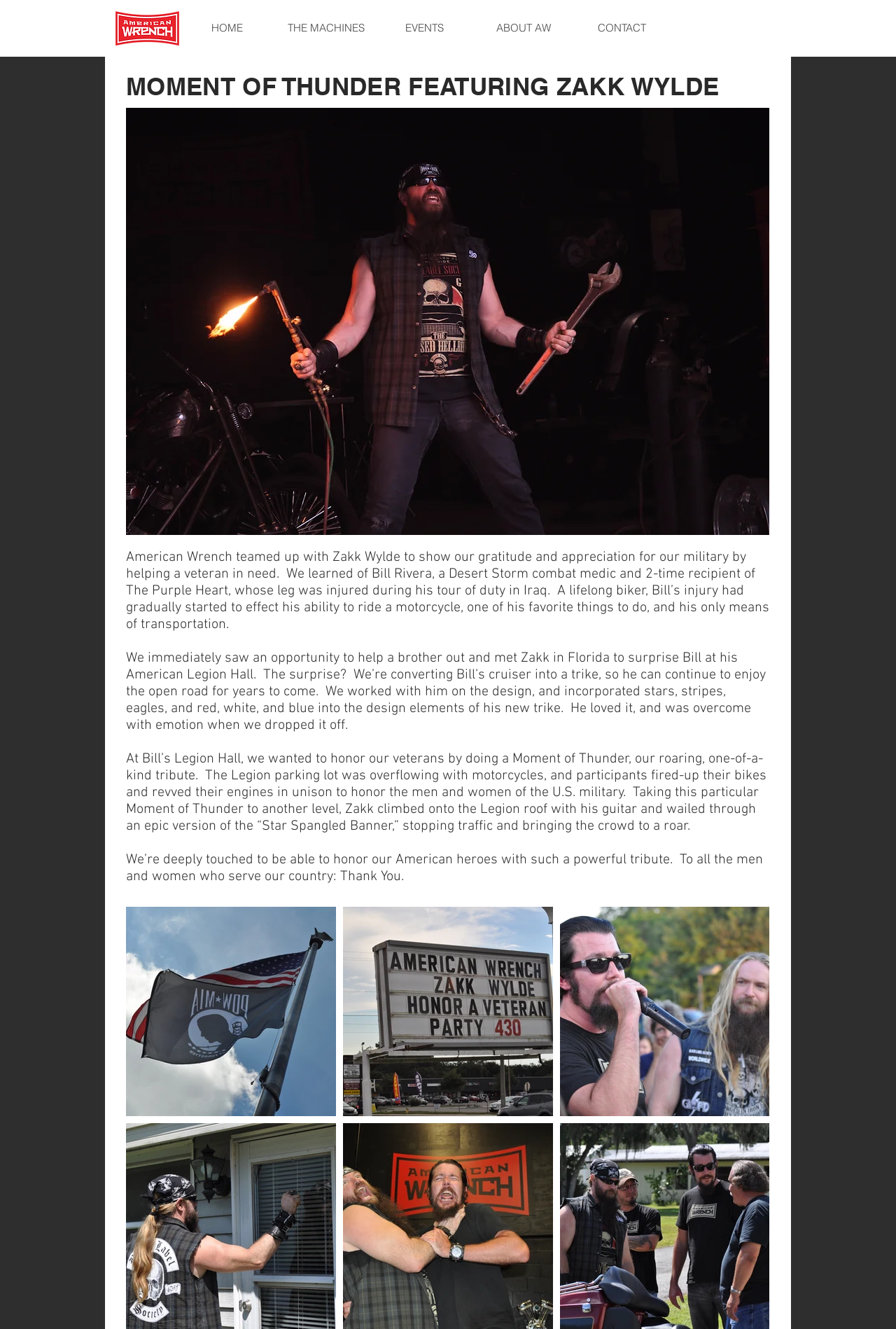What is the purpose of the 'Moment of Thunder' event?
Please provide a comprehensive and detailed answer to the question.

I inferred the purpose of the 'Moment of Thunder' event by reading the text description, which states that it is a tribute to honor the men and women of the U.S. military. The event involves revving motorcycle engines in unison to pay respect to veterans.